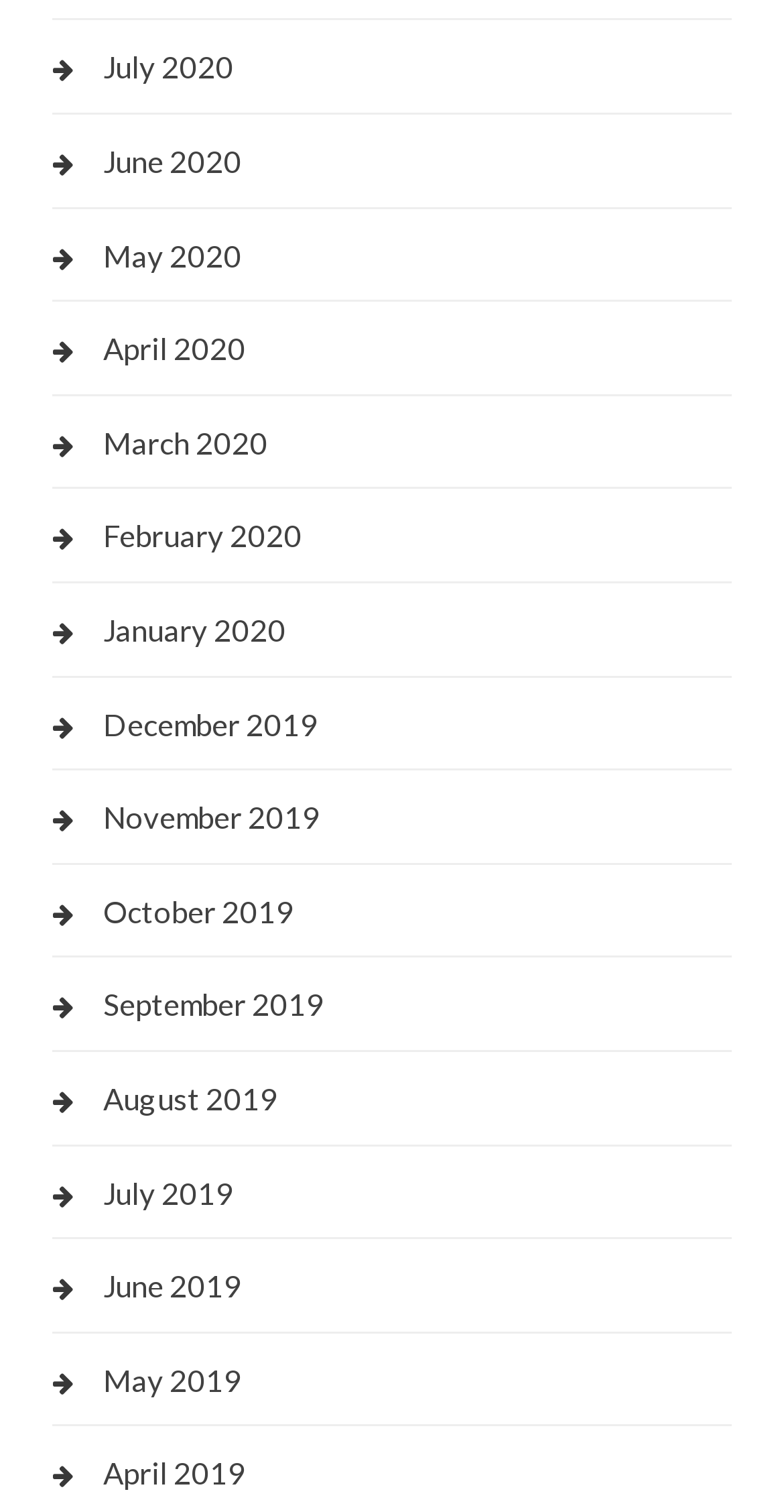Highlight the bounding box coordinates of the element that should be clicked to carry out the following instruction: "return to top". The coordinates must be given as four float numbers ranging from 0 to 1, i.e., [left, top, right, bottom].

None